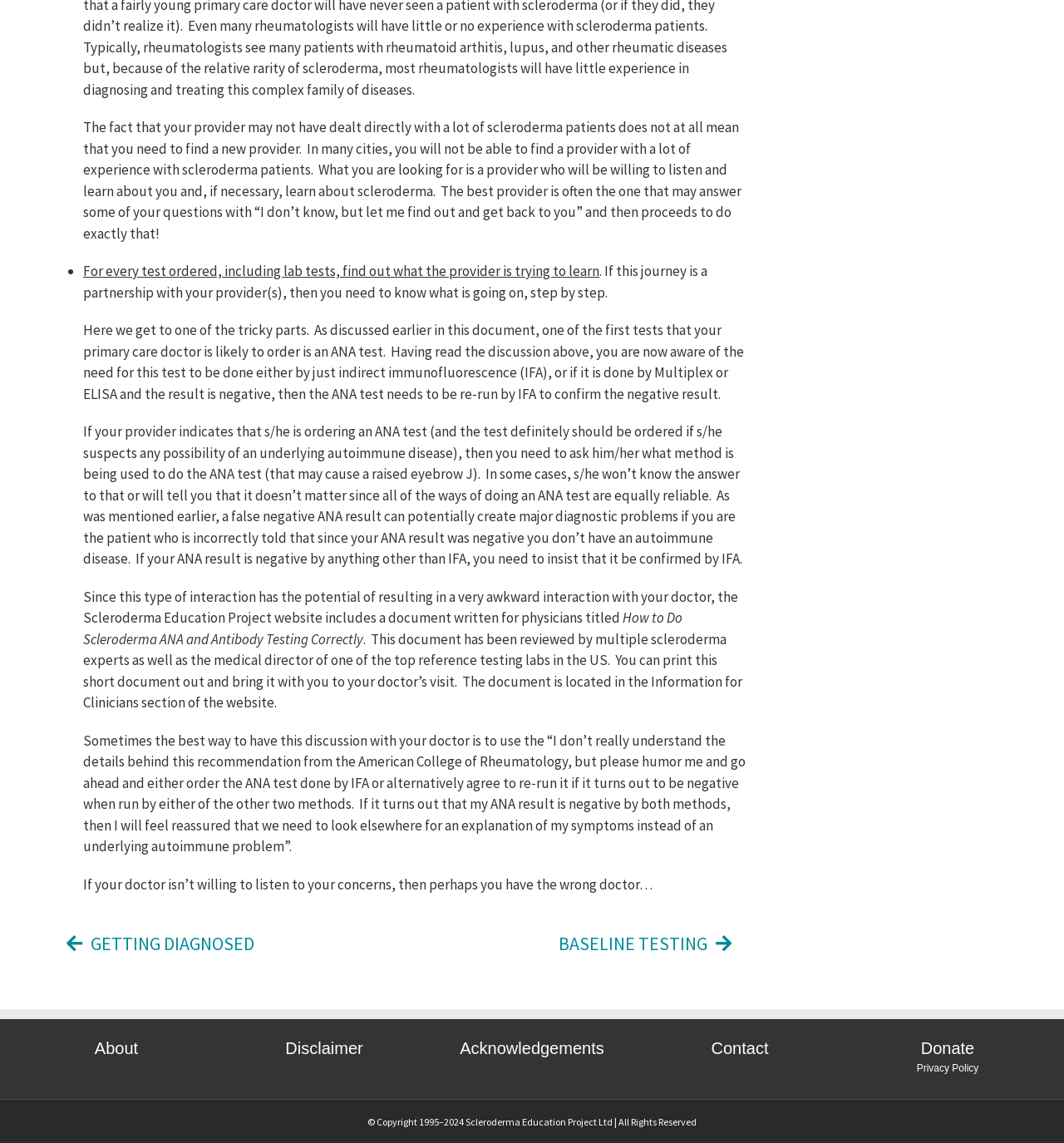Pinpoint the bounding box coordinates of the element that must be clicked to accomplish the following instruction: "Click on 'BASELINE TESTING'". The coordinates should be in the format of four float numbers between 0 and 1, i.e., [left, top, right, bottom].

[0.494, 0.805, 0.719, 0.847]